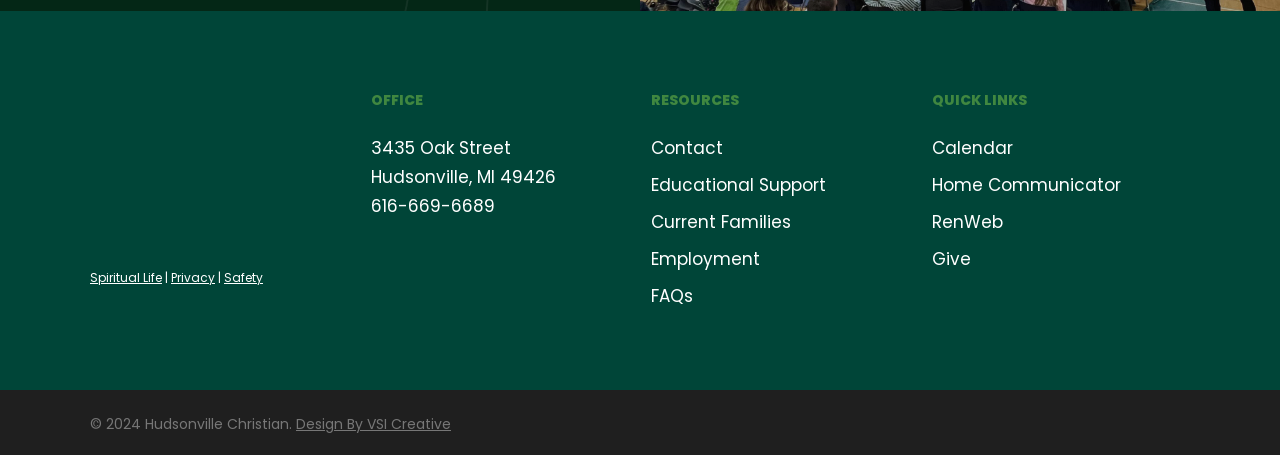Using the provided element description "Spiritual Life", determine the bounding box coordinates of the UI element.

[0.07, 0.592, 0.127, 0.629]